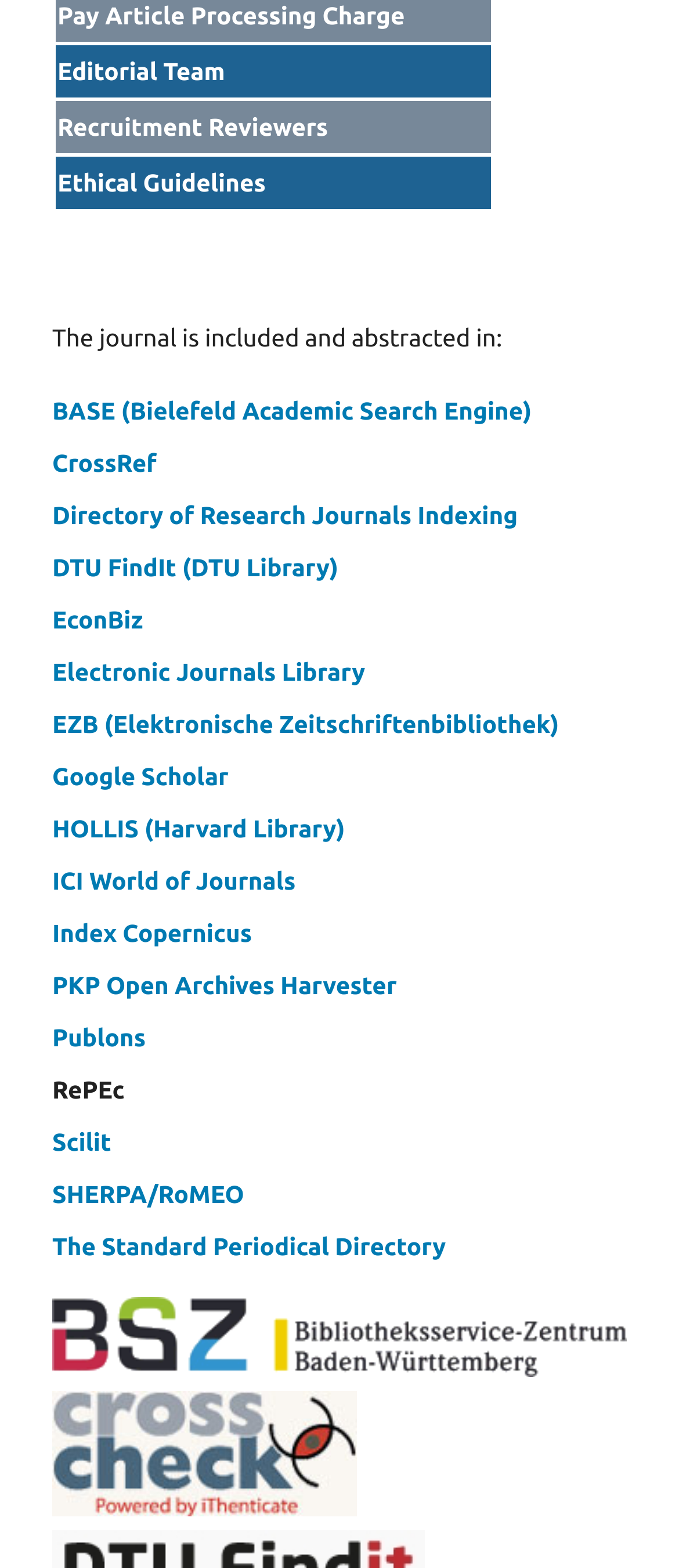What is the purpose of the 'Pay Article Processing Charge' link?
Look at the image and respond with a one-word or short-phrase answer.

Pay article processing charge